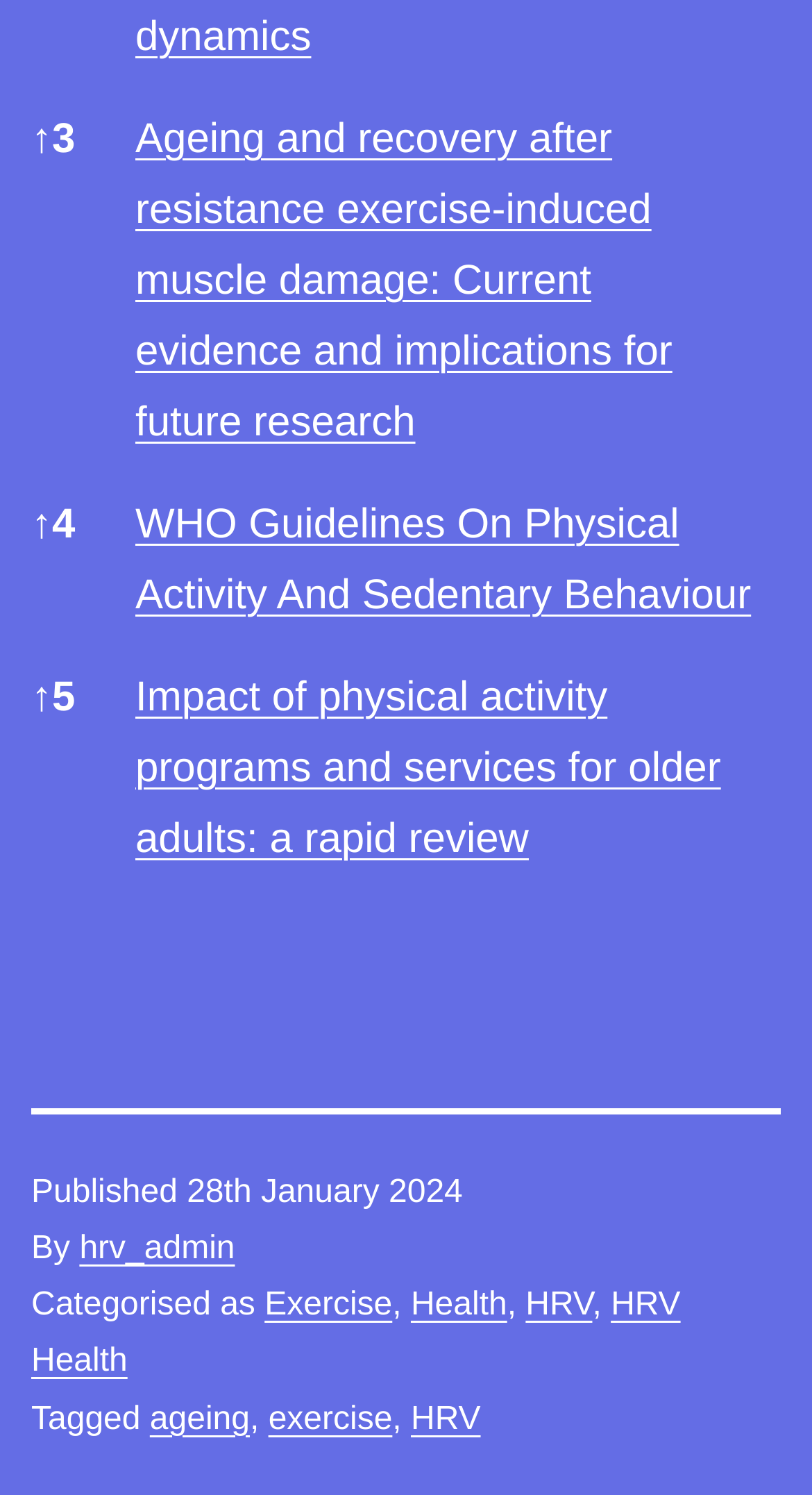When was the latest article published? Analyze the screenshot and reply with just one word or a short phrase.

28th January 2024